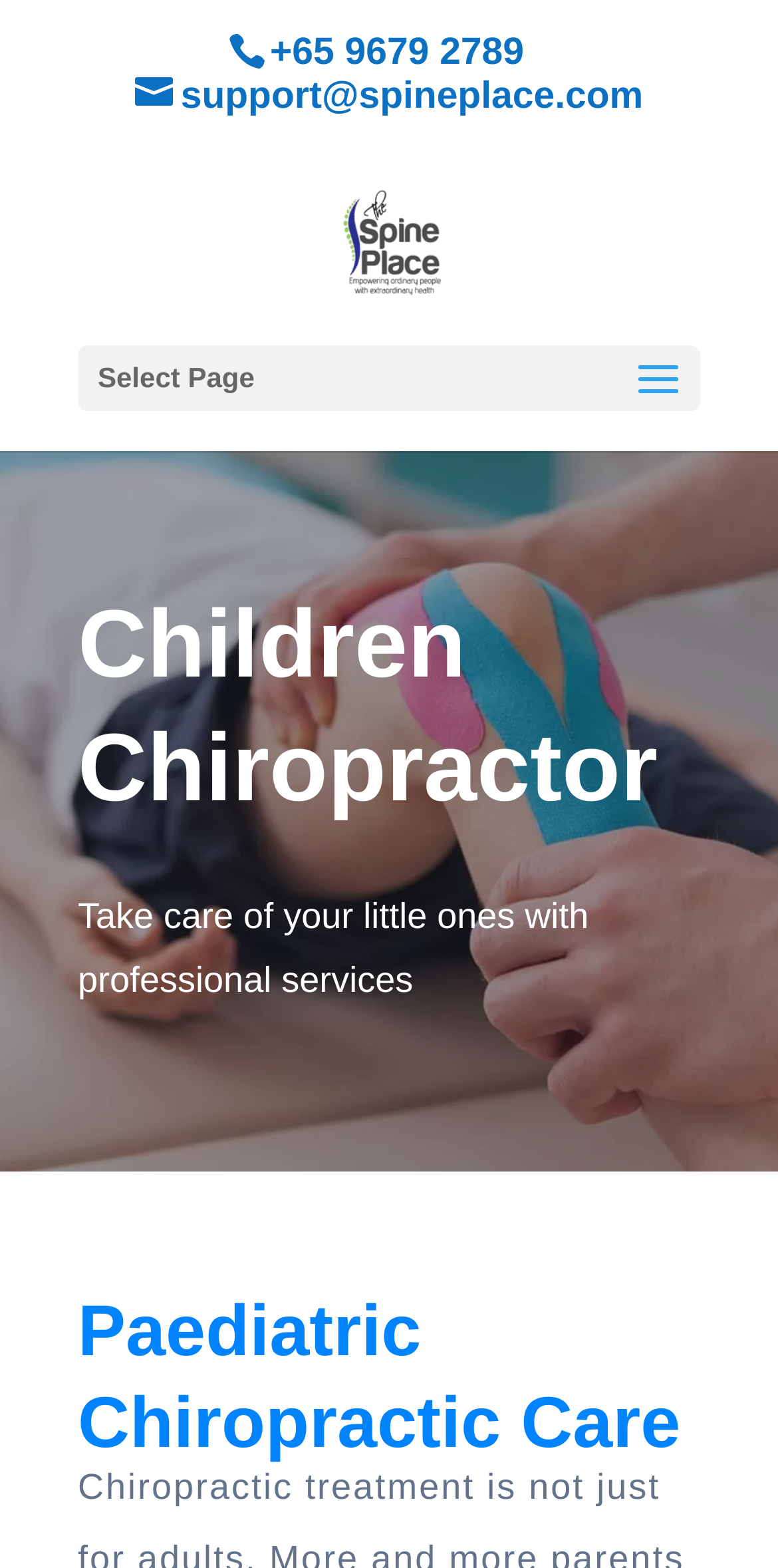What is the phone number of the chiropractor?
Based on the image, give a concise answer in the form of a single word or short phrase.

+65 9679 2789